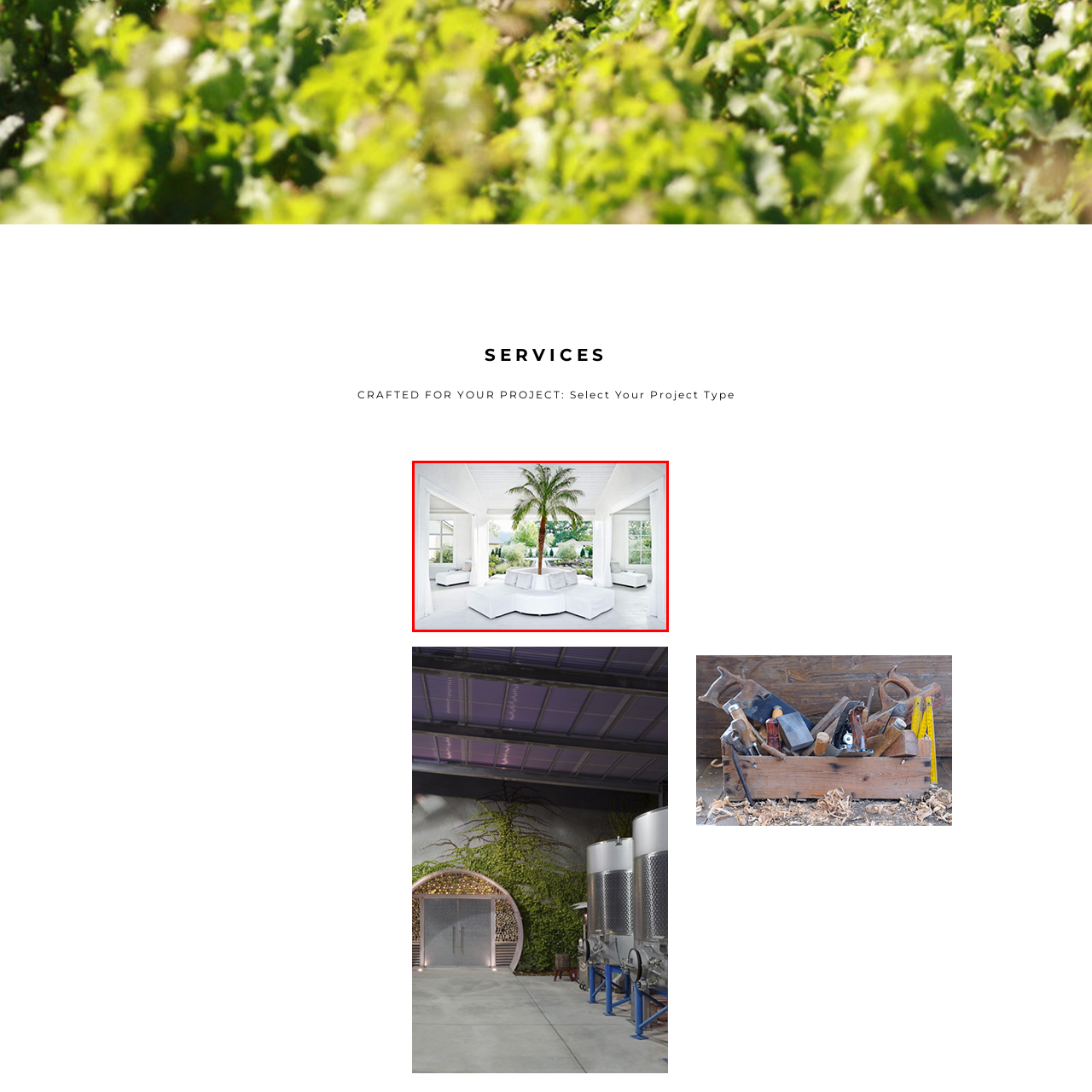Examine the segment of the image contained within the black box and respond comprehensively to the following question, based on the visual content: 
What is visible through the expansive windows?

The bright natural light streaming in from the expansive windows reveals lush greenery just outside, which adds to the serene environment and invites relaxation.